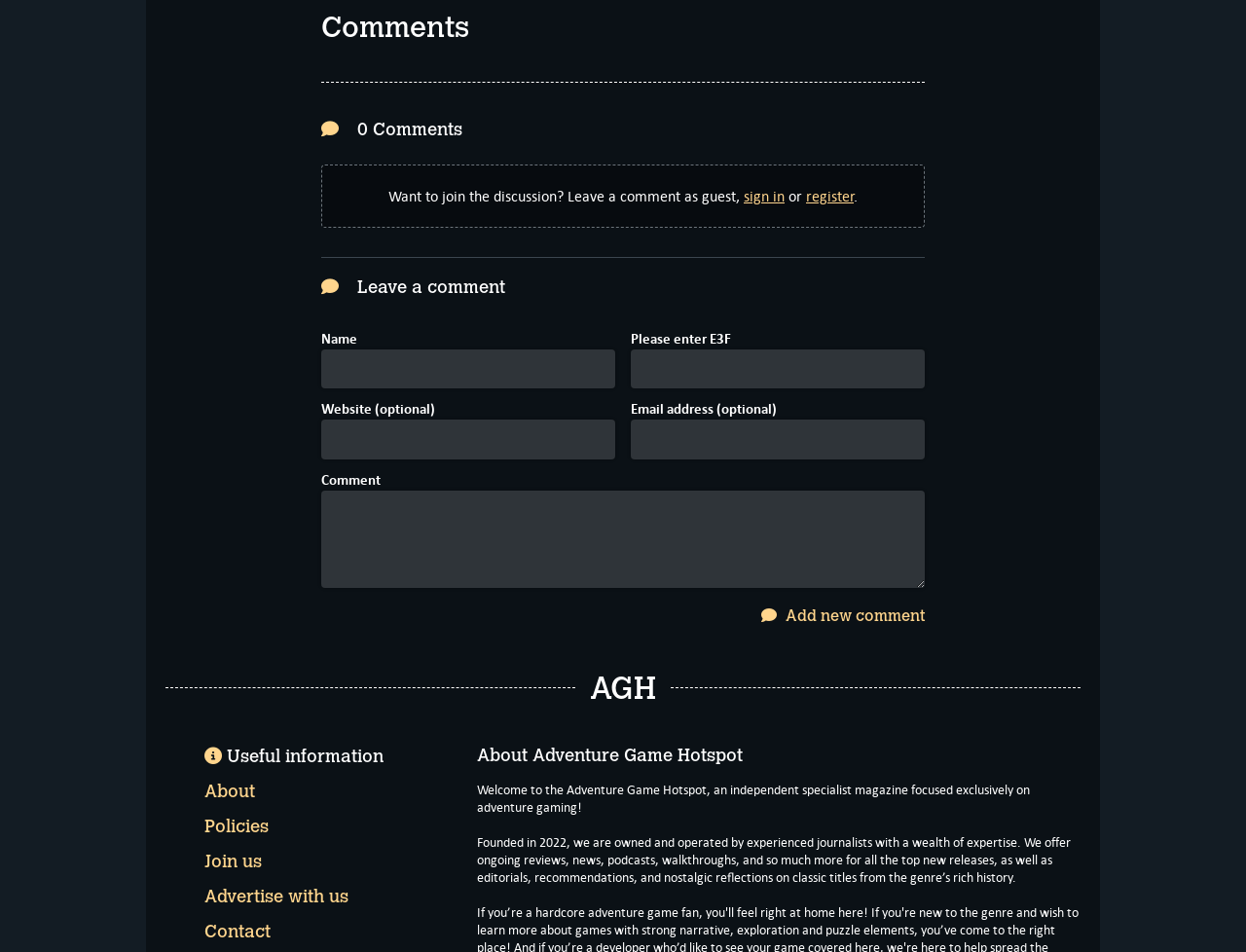Provide your answer in a single word or phrase: 
What is the name of the magazine?

Adventure Game Hotspot